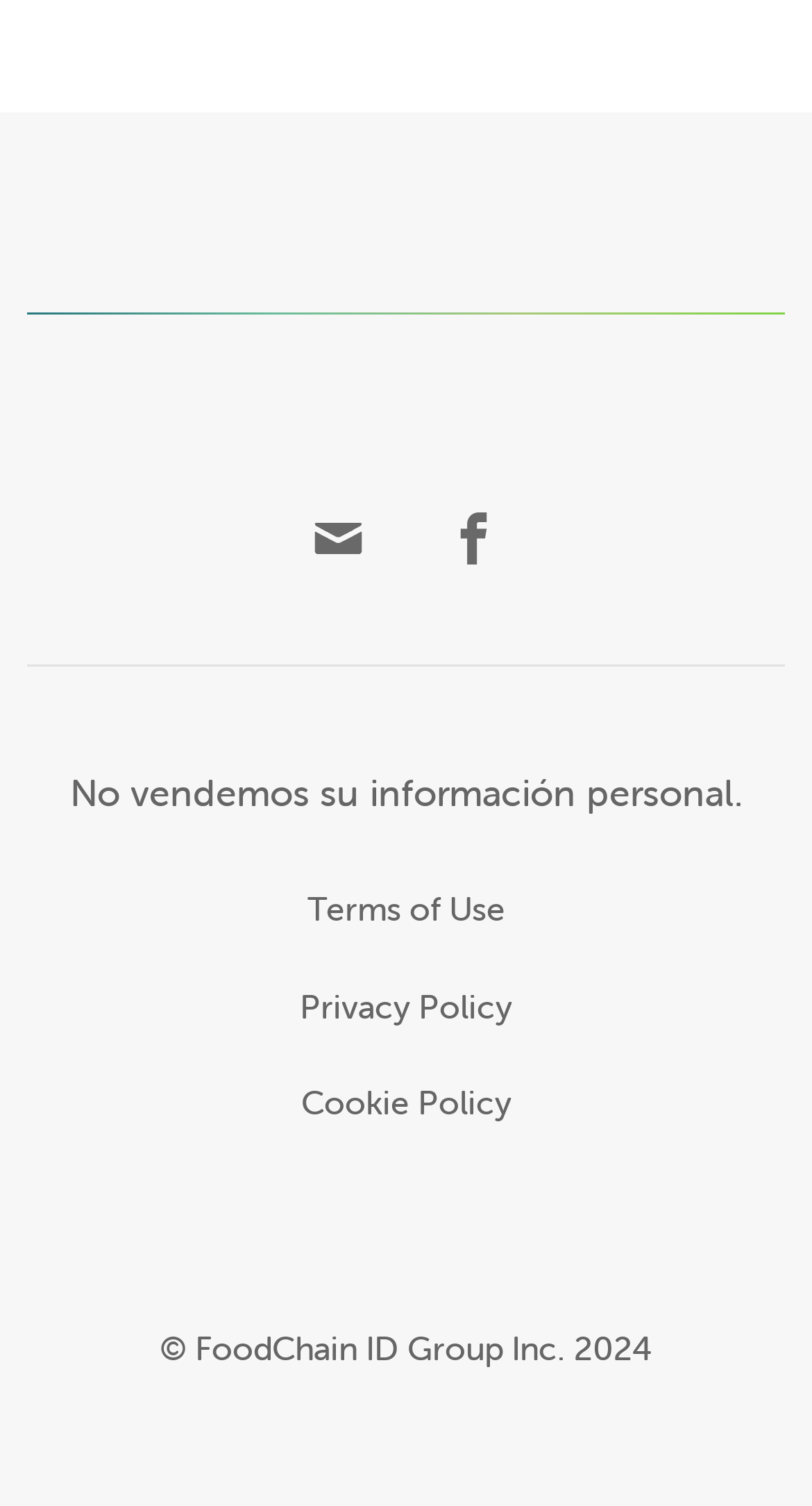What are the three policies listed in the footer?
Make sure to answer the question with a detailed and comprehensive explanation.

The webpage has a navigation element with three link elements that list the company's policies: 'Terms of Use', 'Privacy Policy', and 'Cookie Policy'.